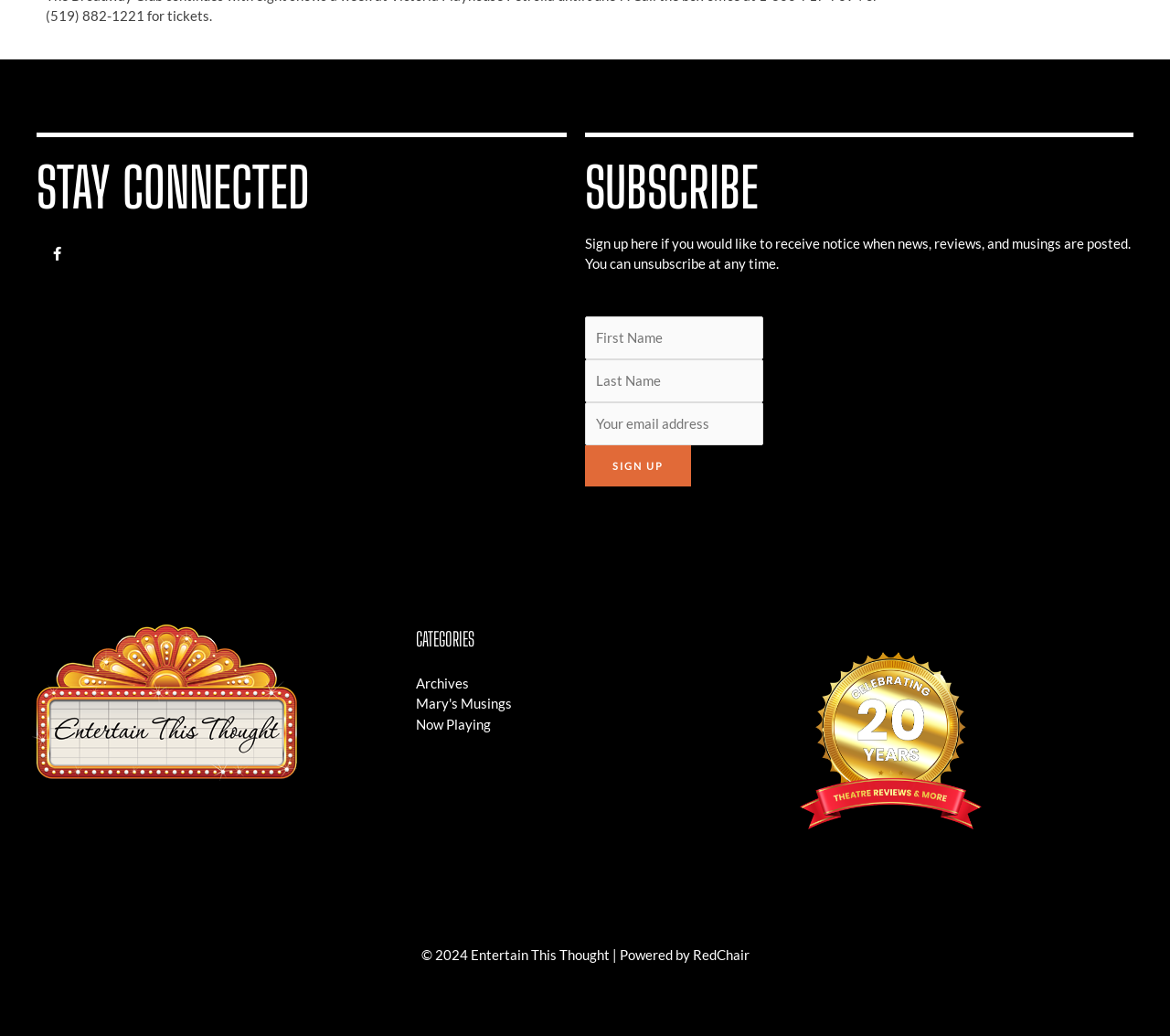What is the purpose of the 'Sign up' button?
Examine the image and give a concise answer in one word or a short phrase.

To receive news and updates